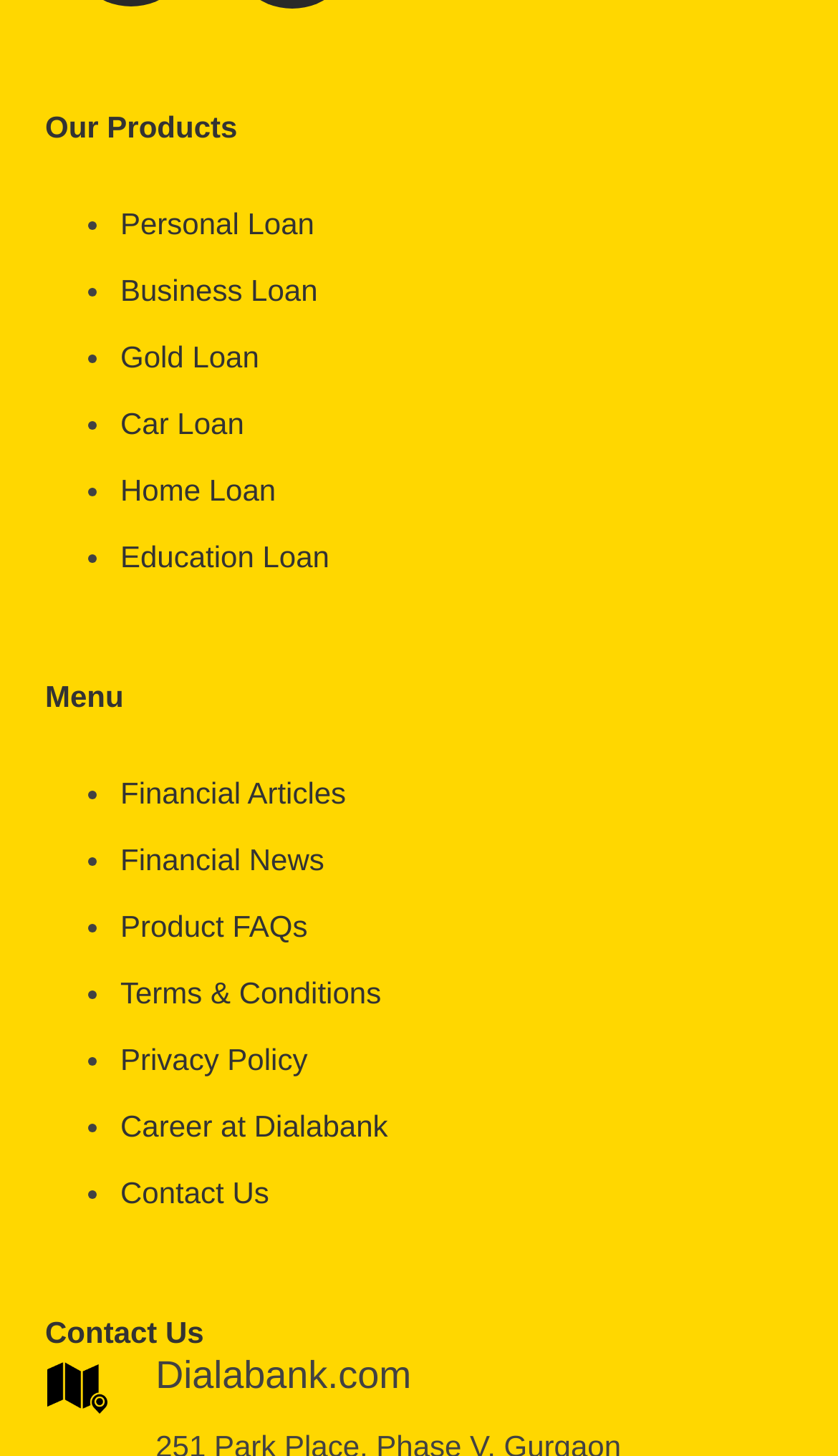What is the text above the menu section?
Analyze the image and provide a thorough answer to the question.

The webpage has a section above the menu with the static text 'Our Products', which indicates the start of the product listing section.